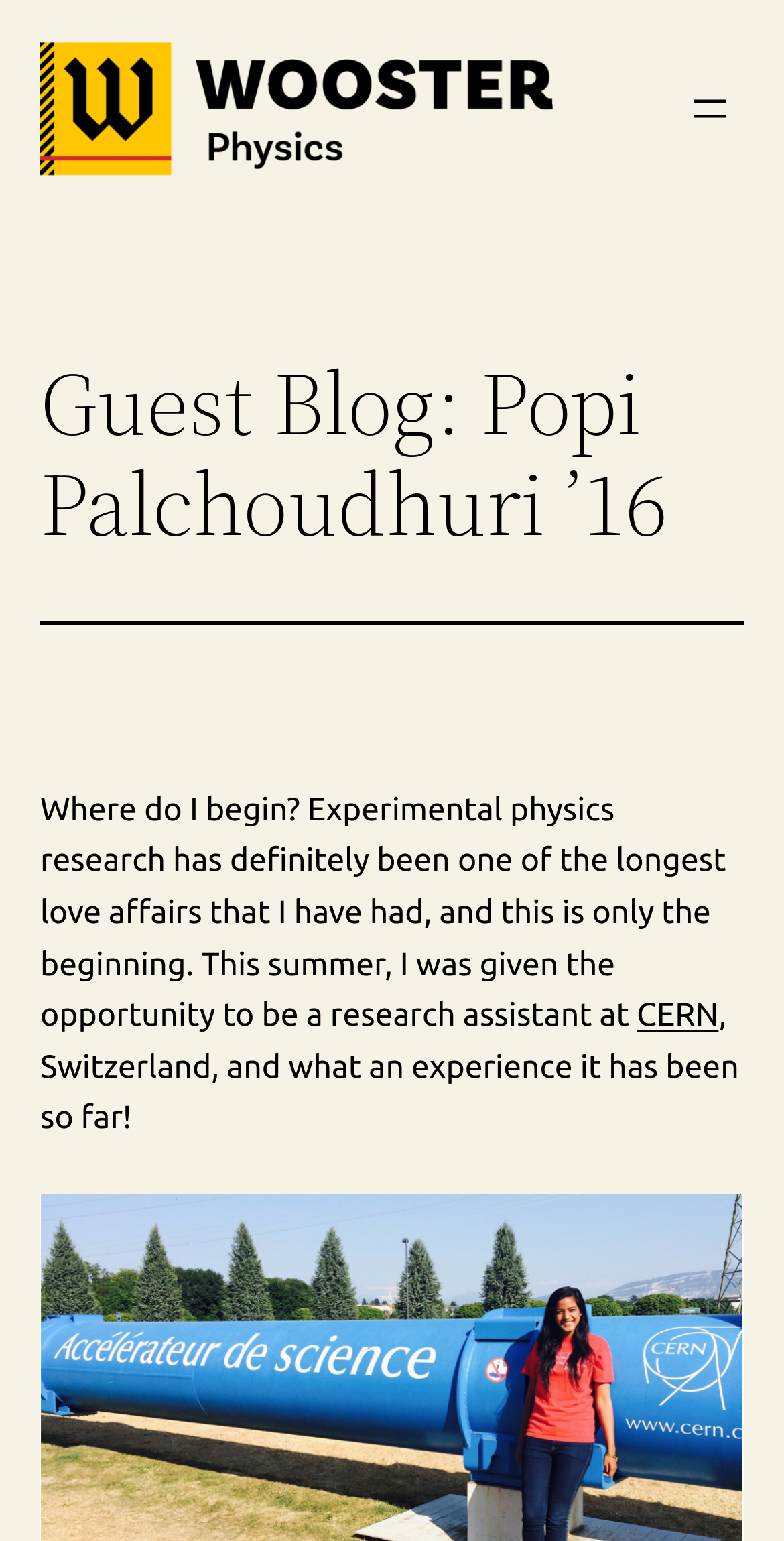What is the name of the research assistant?
Please provide a comprehensive answer to the question based on the webpage screenshot.

The name of the research assistant can be found in the heading element 'Guest Blog: Popi Palchoudhuri ’16' which is located at the top of the webpage.